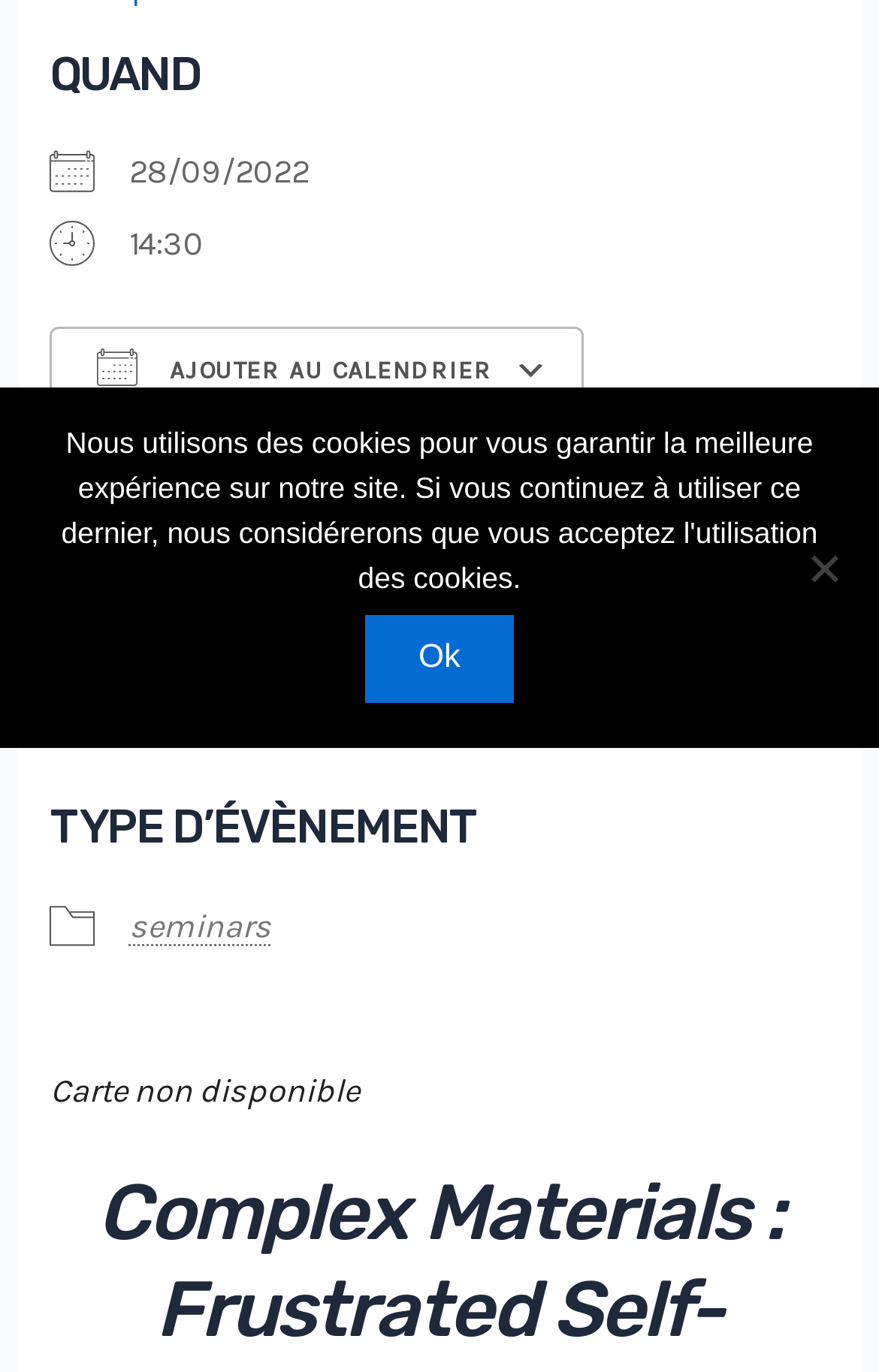Locate the UI element described by Télécharger ICS in the provided webpage screenshot. Return the bounding box coordinates in the format (top-left x, top-left y, bottom-right x, bottom-right y), ensuring all values are between 0 and 1.

[0.058, 0.301, 0.722, 0.362]